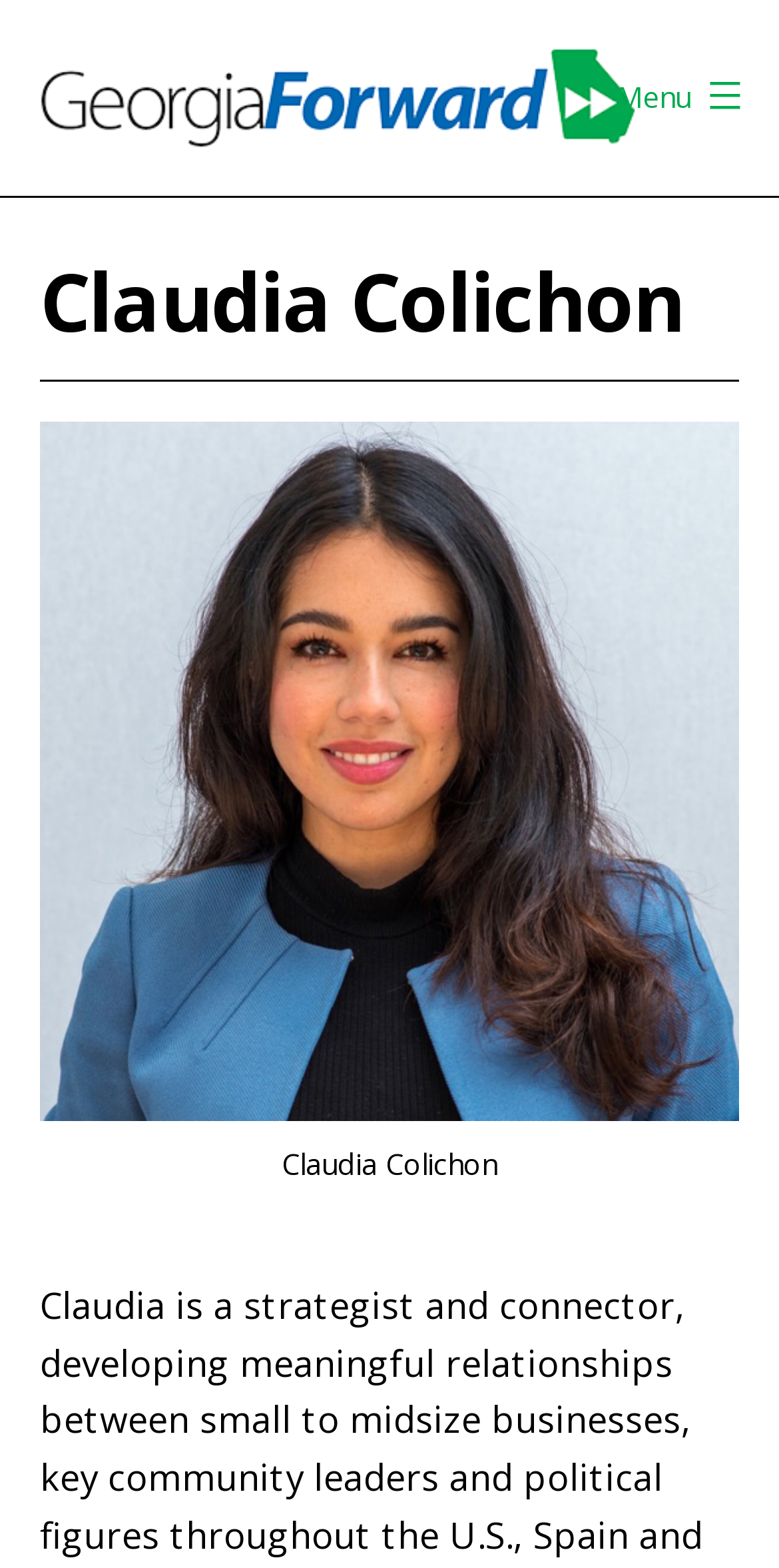Answer the question with a brief word or phrase:
How many main sections are on this webpage?

Two